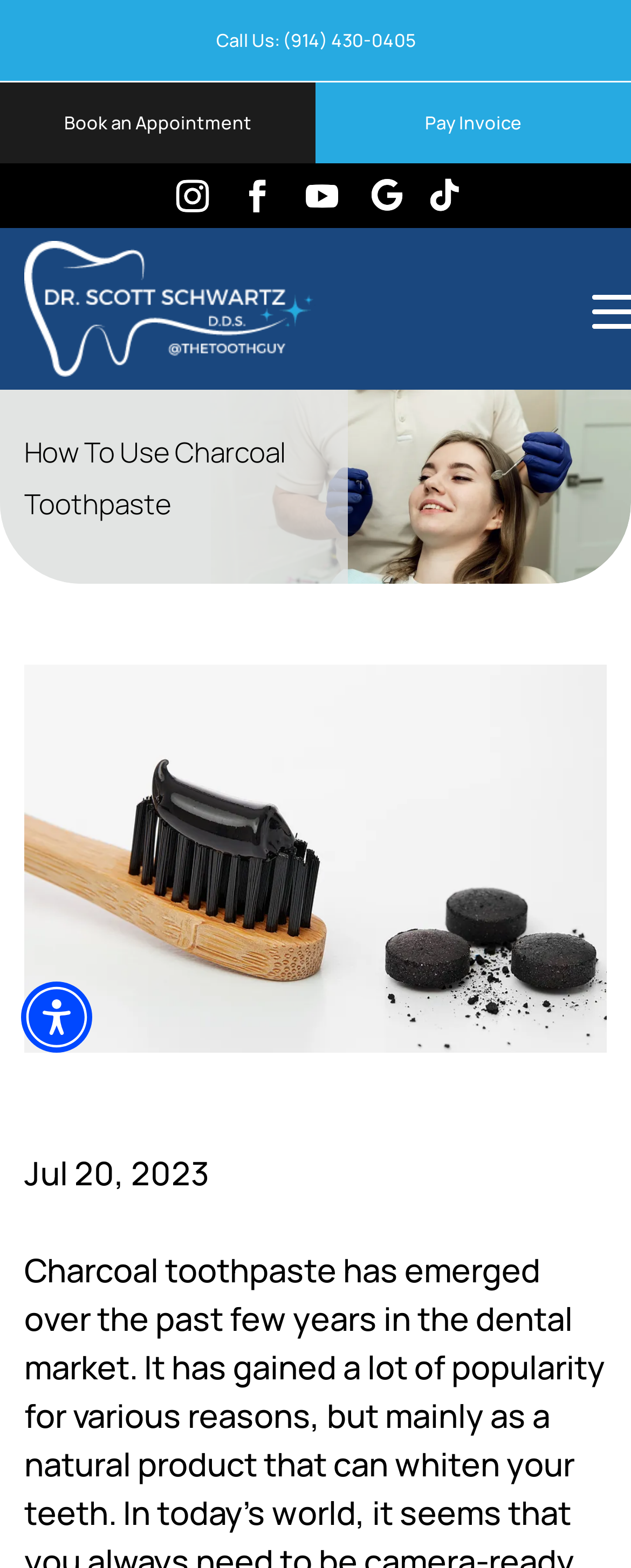What is the logo of the website?
Please provide a single word or phrase as your answer based on the image.

logo